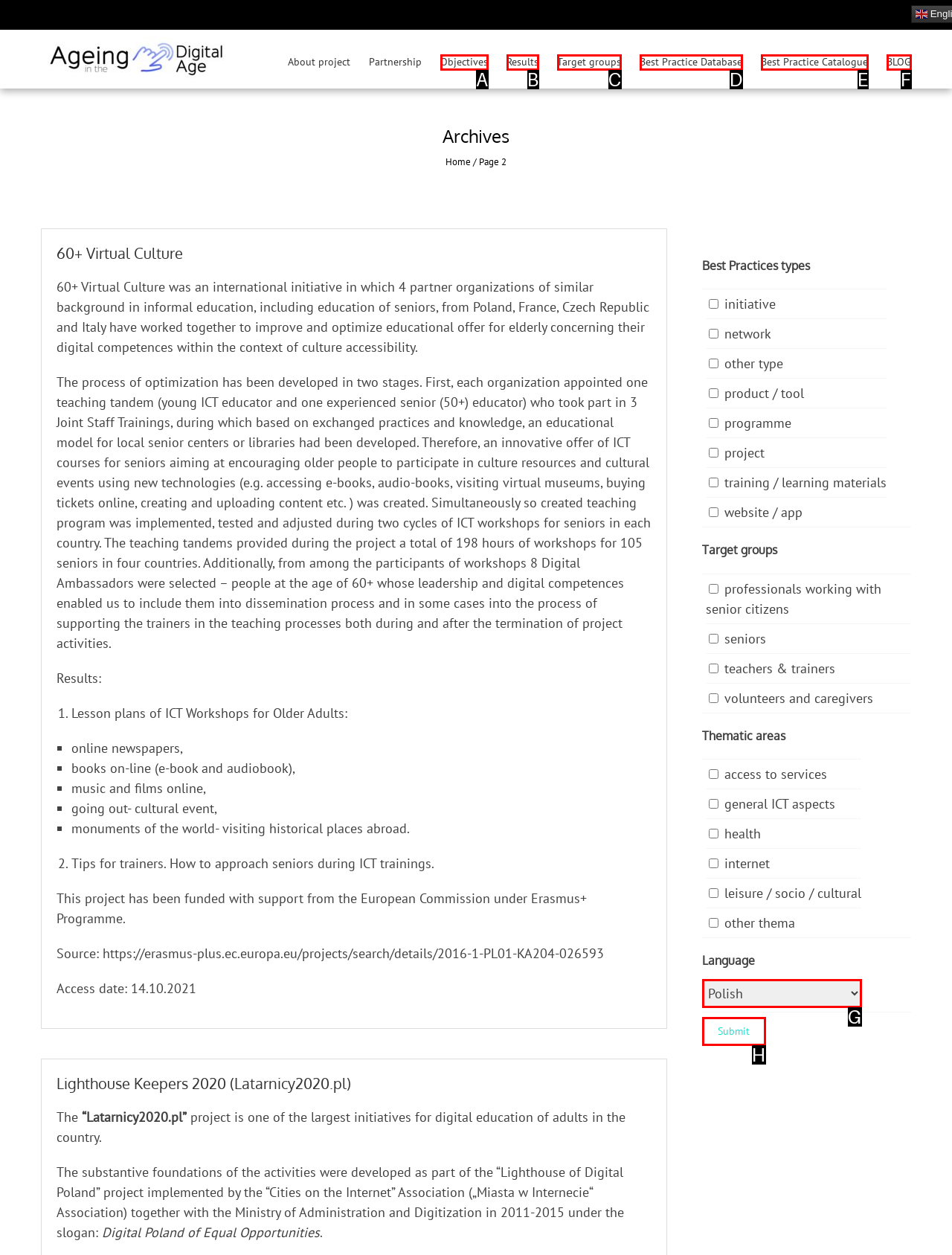Please identify the UI element that matches the description: Objectives
Respond with the letter of the correct option.

A